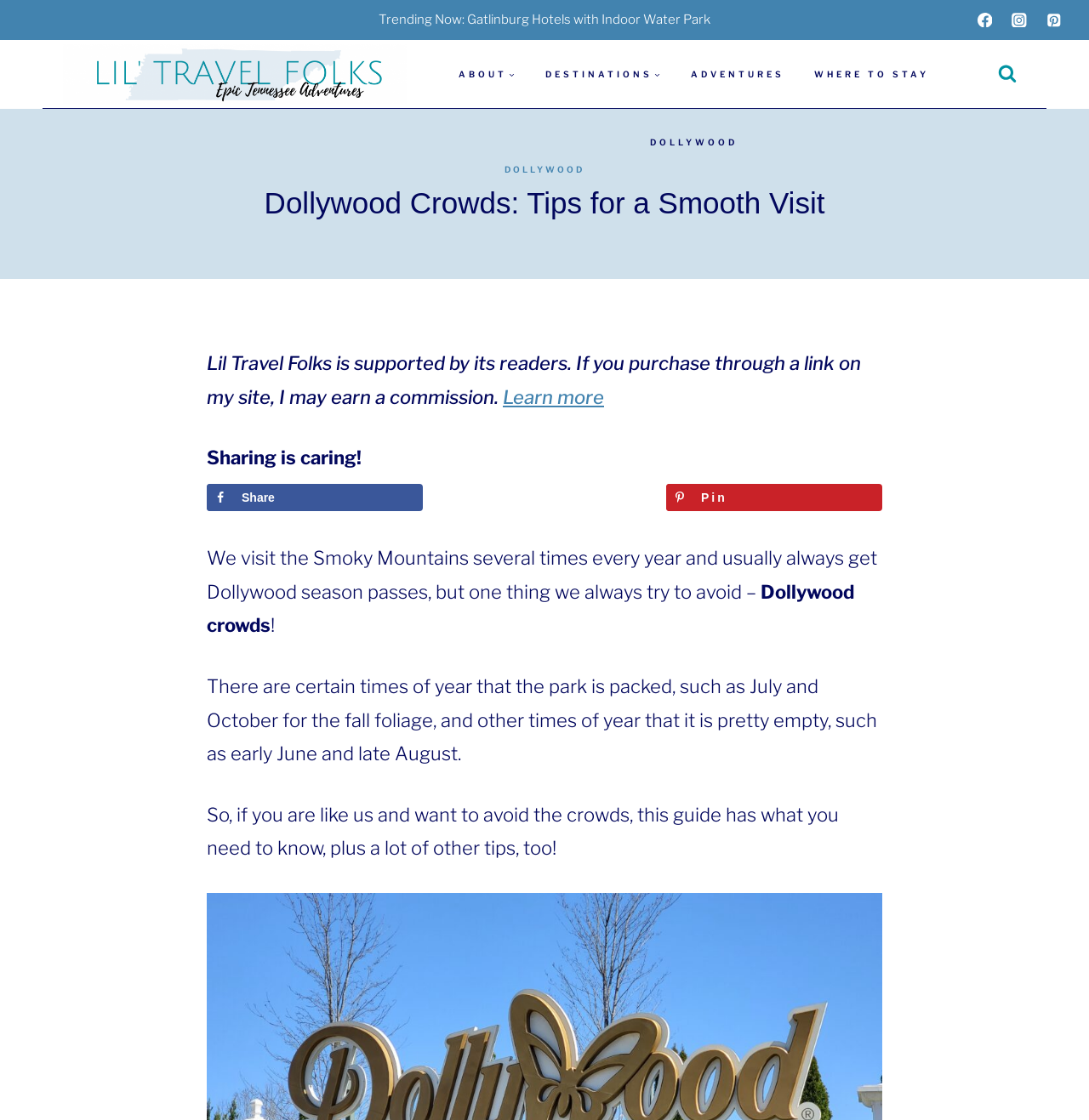Based on the image, provide a detailed and complete answer to the question: 
What is the theme park being discussed?

I found the answer by reading the heading 'Dollywood Crowds: Tips for a Smooth Visit' and also seeing the link 'DOLLYWOOD' multiple times on the webpage.